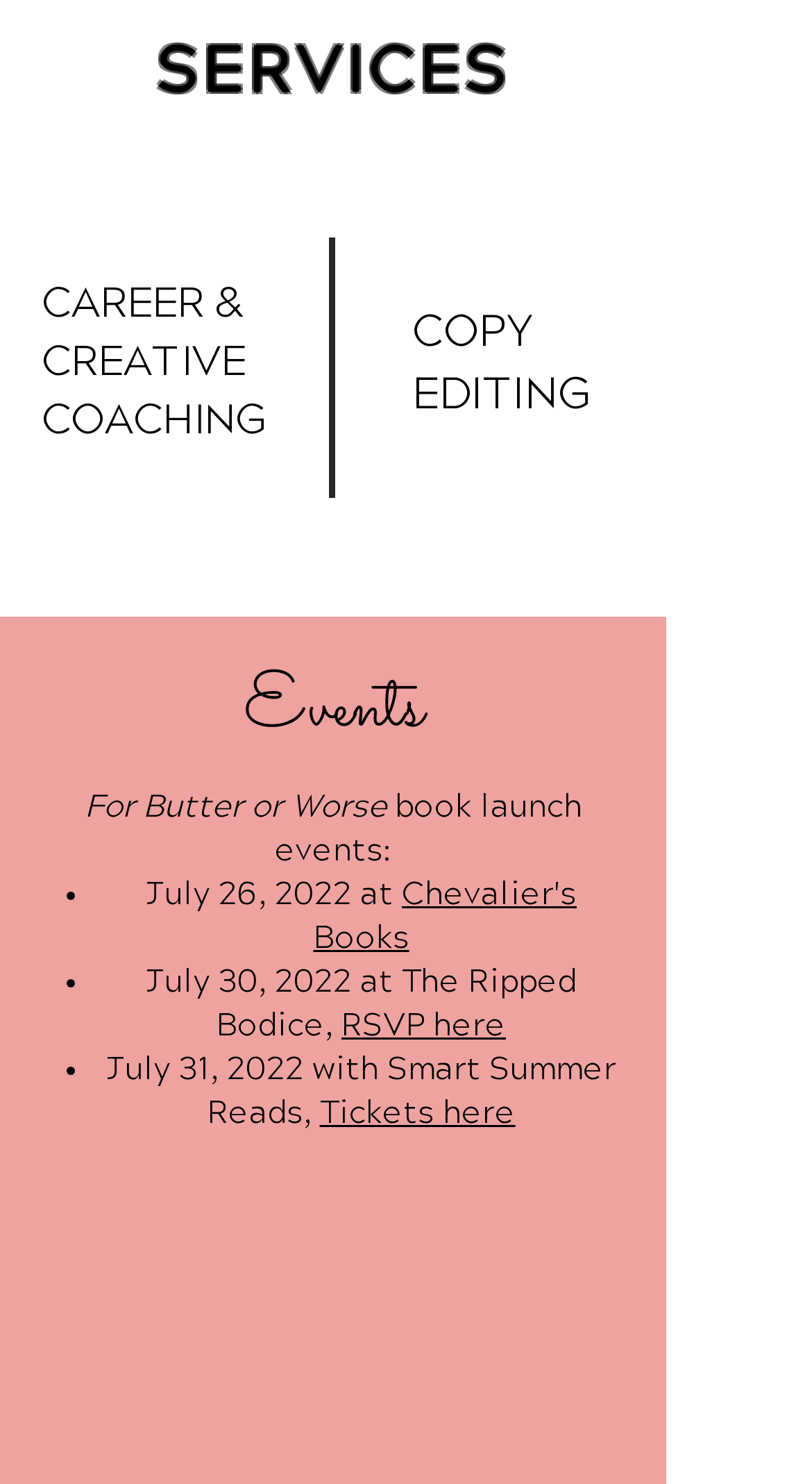Where is the book launch event on July 26, 2022?
Look at the screenshot and respond with one word or a short phrase.

Chevalier's Books